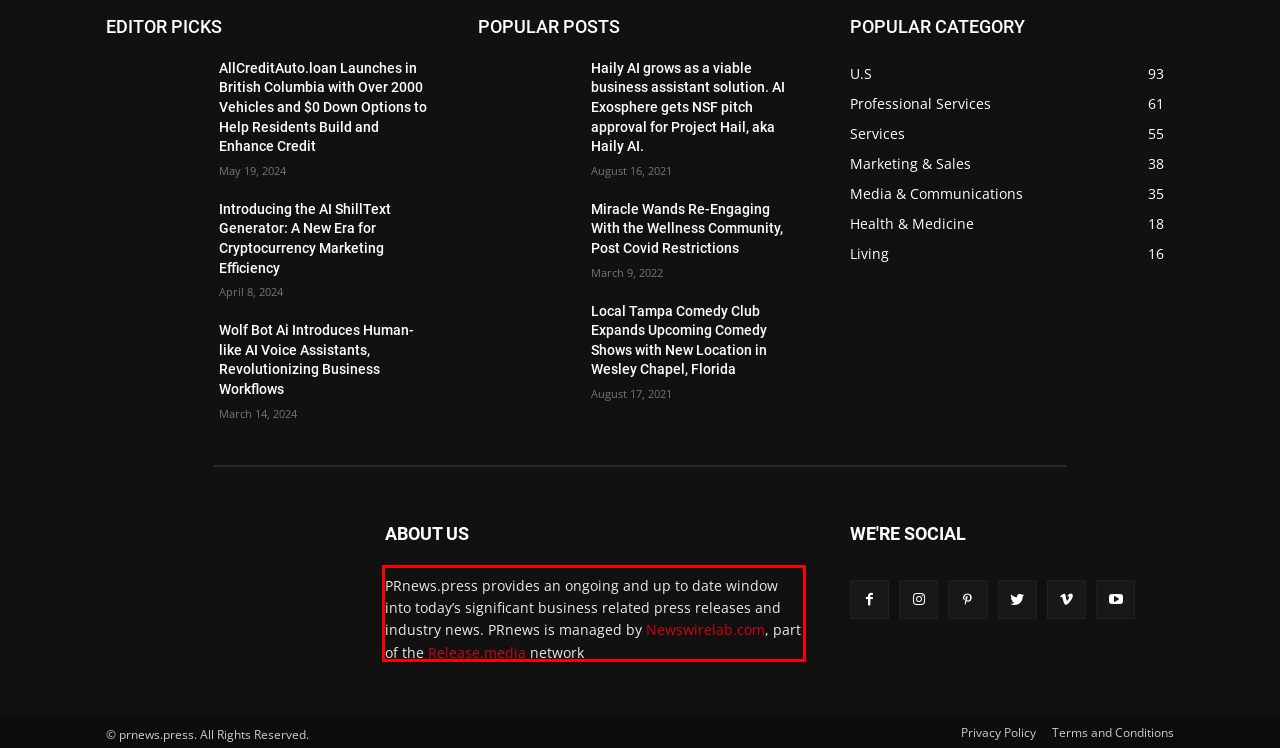Using the provided screenshot of a webpage, recognize the text inside the red rectangle bounding box by performing OCR.

PRnews.press provides an ongoing and up to date window into today’s significant business related press releases and industry news. PRnews is managed by Newswirelab.com, part of the Release.media network